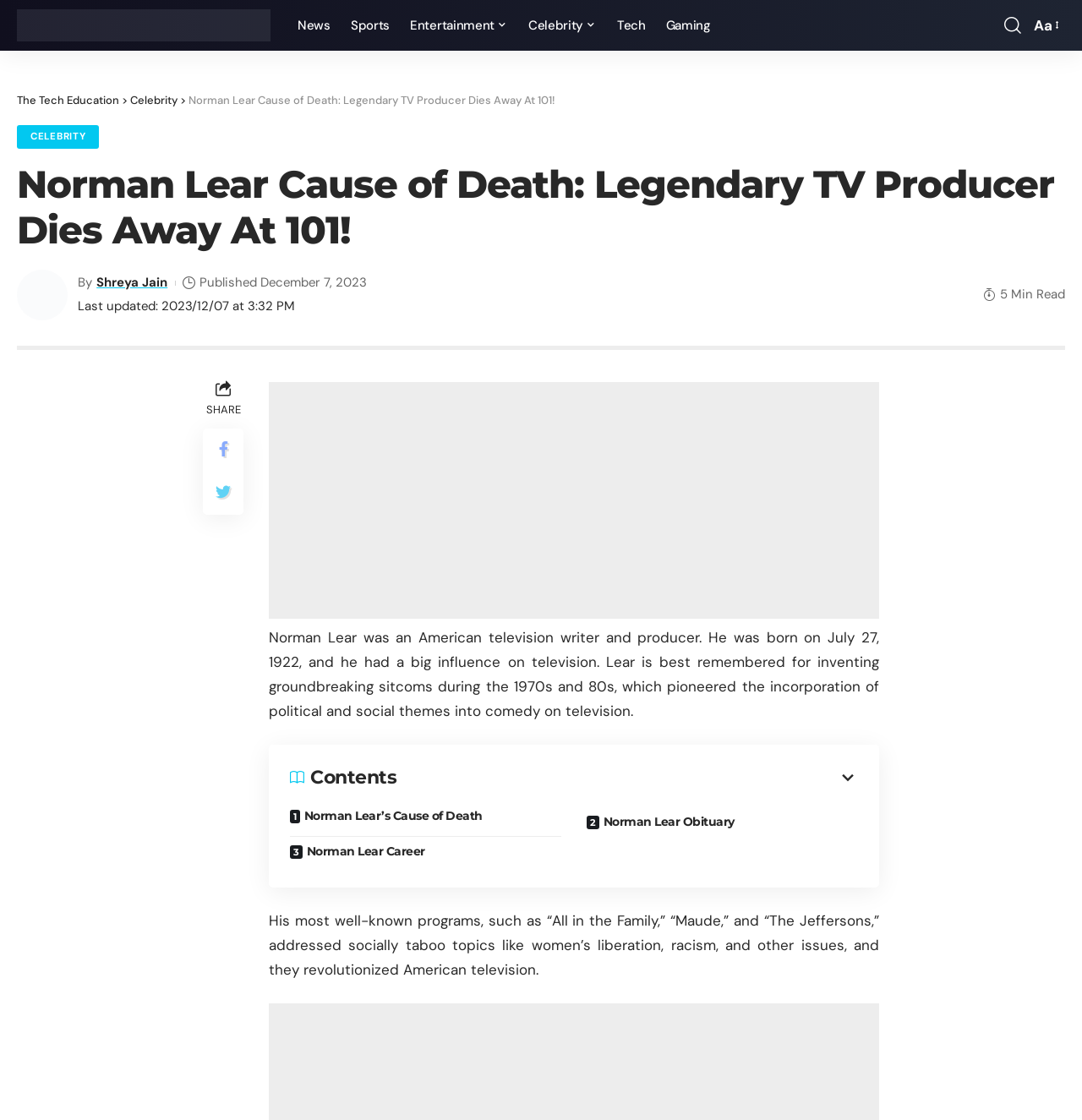Please pinpoint the bounding box coordinates for the region I should click to adhere to this instruction: "Click on the 'SHARE' button".

[0.19, 0.36, 0.222, 0.372]